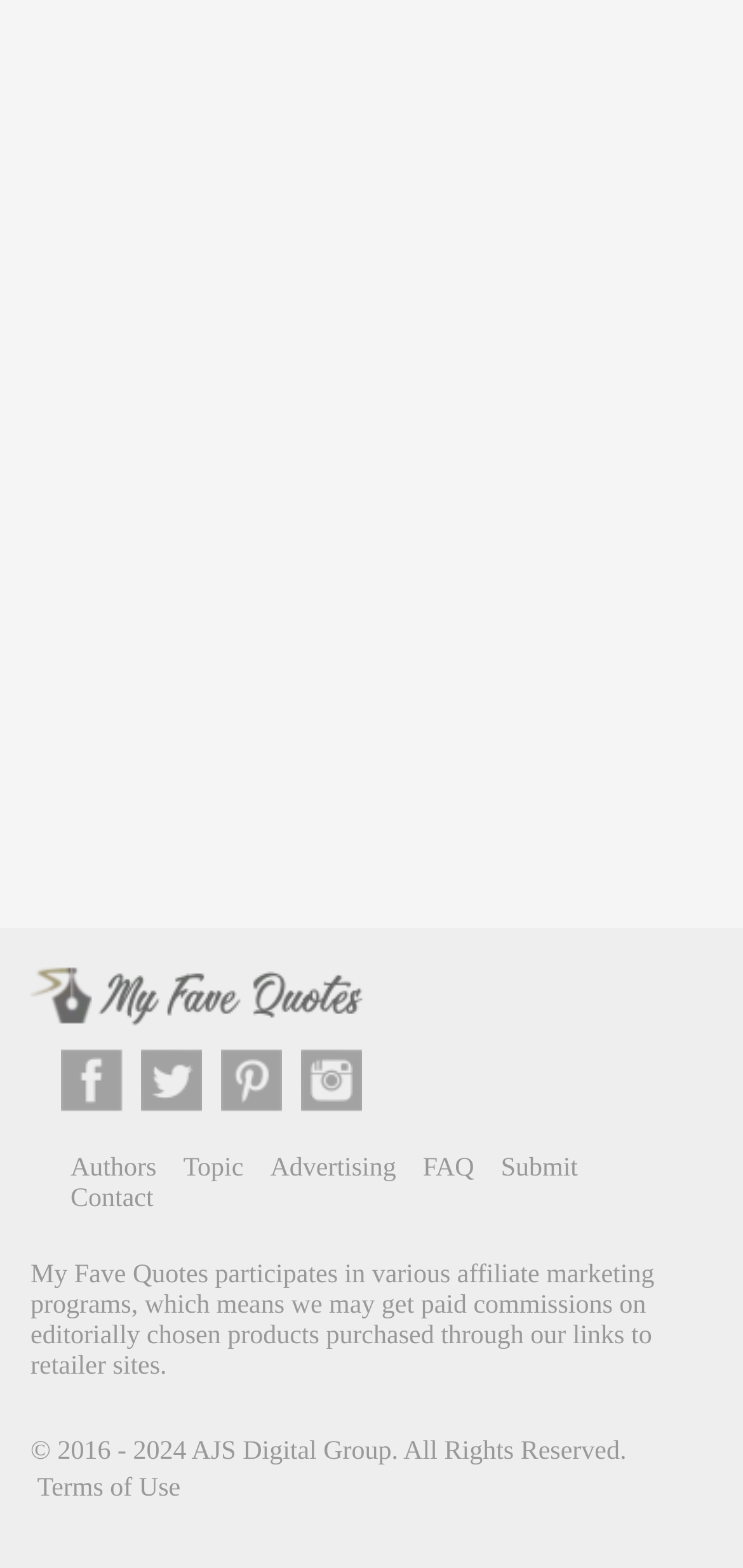Give a one-word or short phrase answer to the question: 
What is the copyright year range?

2016 - 2024